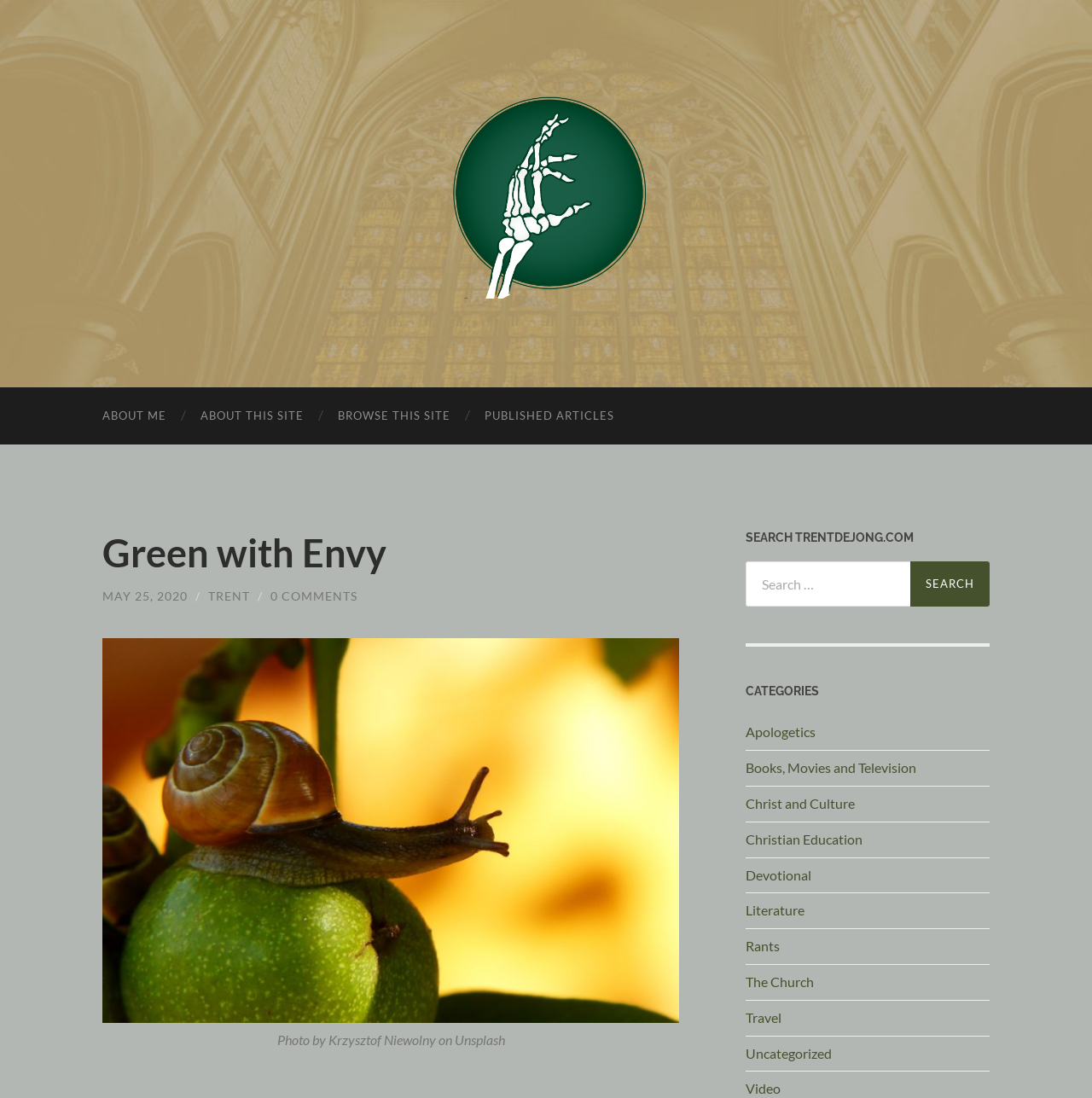Identify the bounding box coordinates for the UI element that matches this description: "Books, Movies and Television".

[0.683, 0.692, 0.839, 0.706]